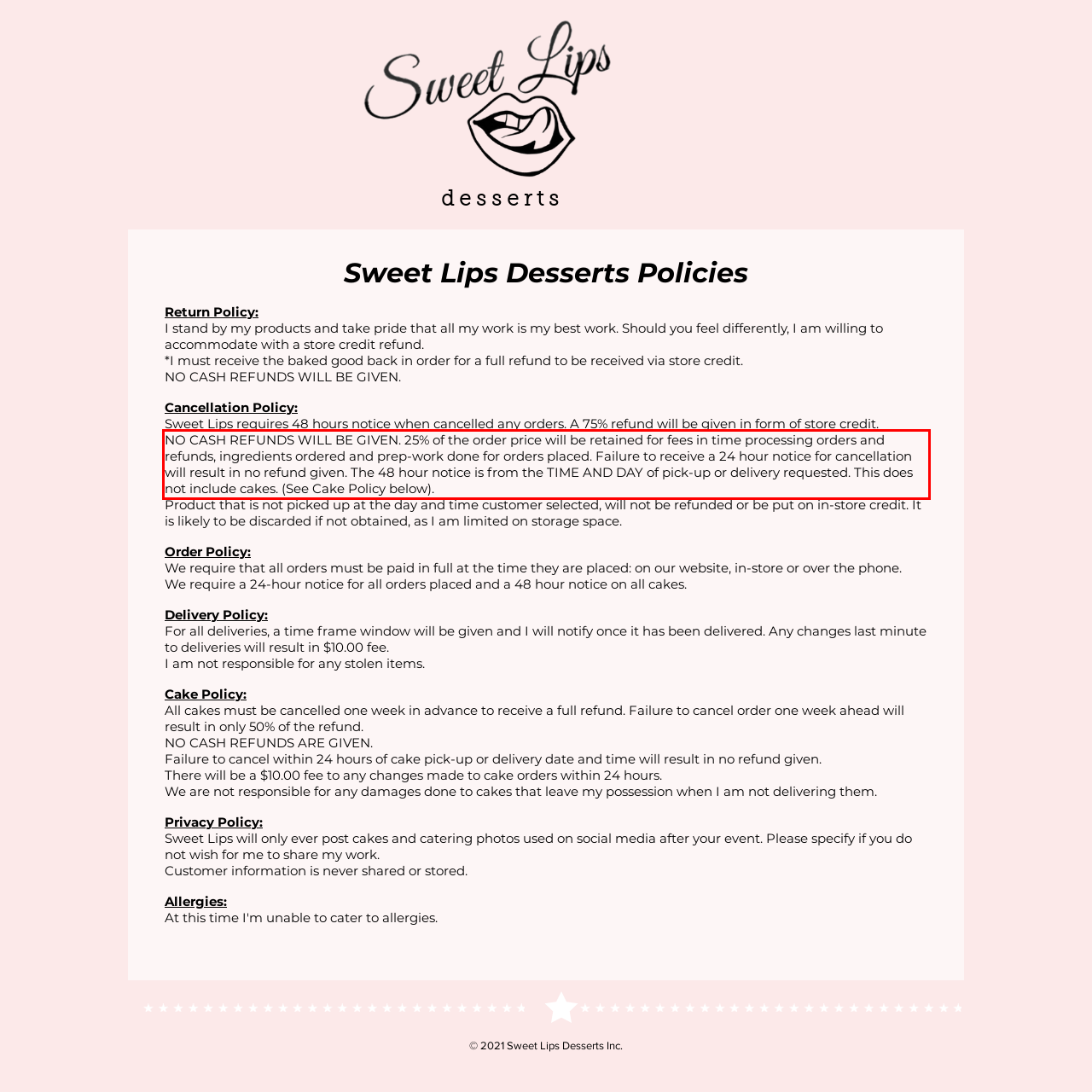Review the webpage screenshot provided, and perform OCR to extract the text from the red bounding box.

NO CASH REFUNDS WILL BE GIVEN. 25% of the order price will be retained for fees in time processing orders and refunds, ingredients ordered and prep-work done for orders placed. Failure to receive a 24 hour notice for cancellation will result in no refund given. The 48 hour notice is from the TIME AND DAY of pick-up or delivery requested. This does not include cakes. (See Cake Policy below).